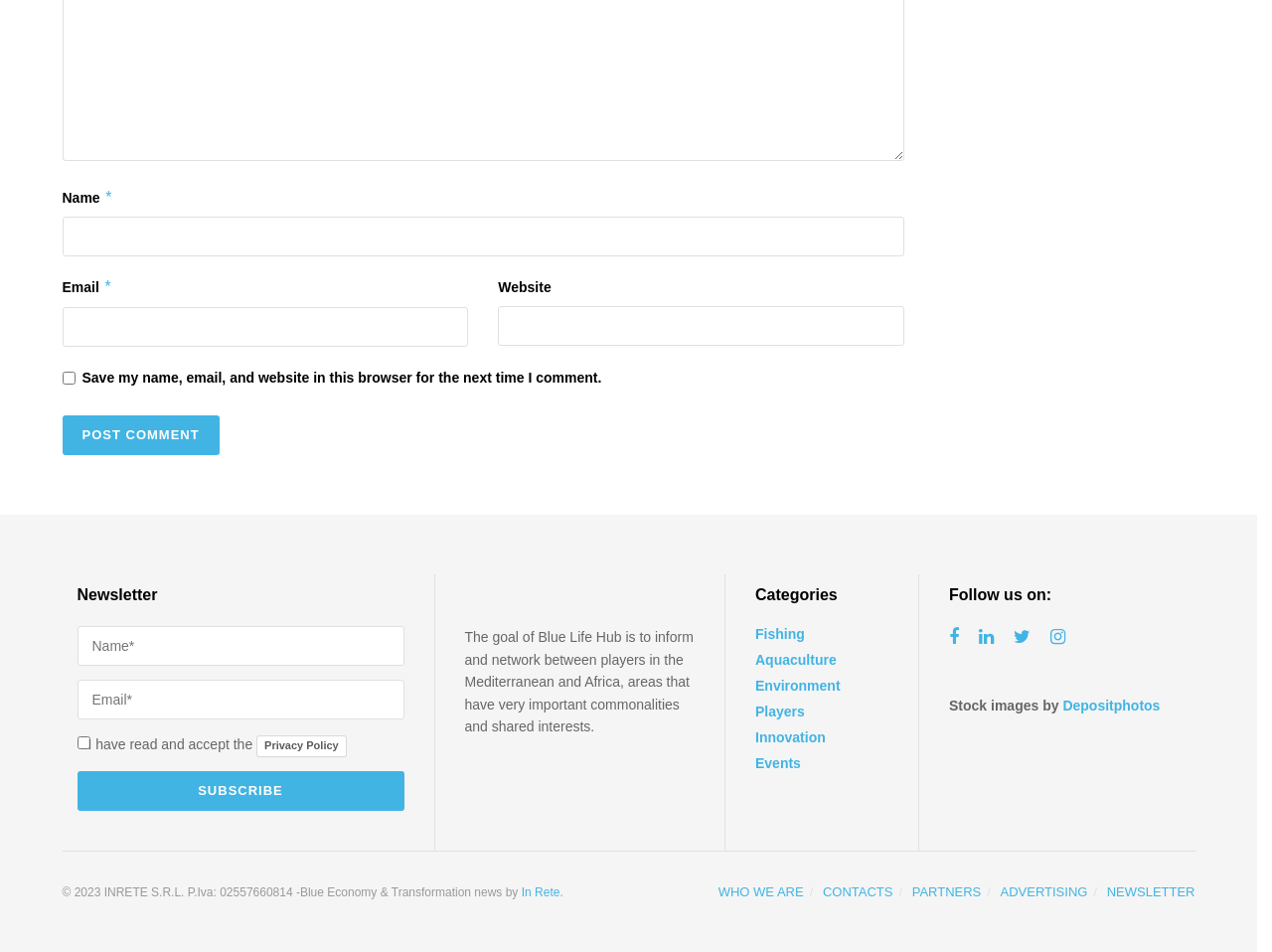Observe the image and answer the following question in detail: What social media platforms can you follow Blue Life Hub on?

The section 'Follow us on:' contains links to social media platforms, which are represented by icons. The icons resemble those of Facebook, Twitter, Instagram, and LinkedIn, suggesting that these are the social media platforms where Blue Life Hub can be followed.